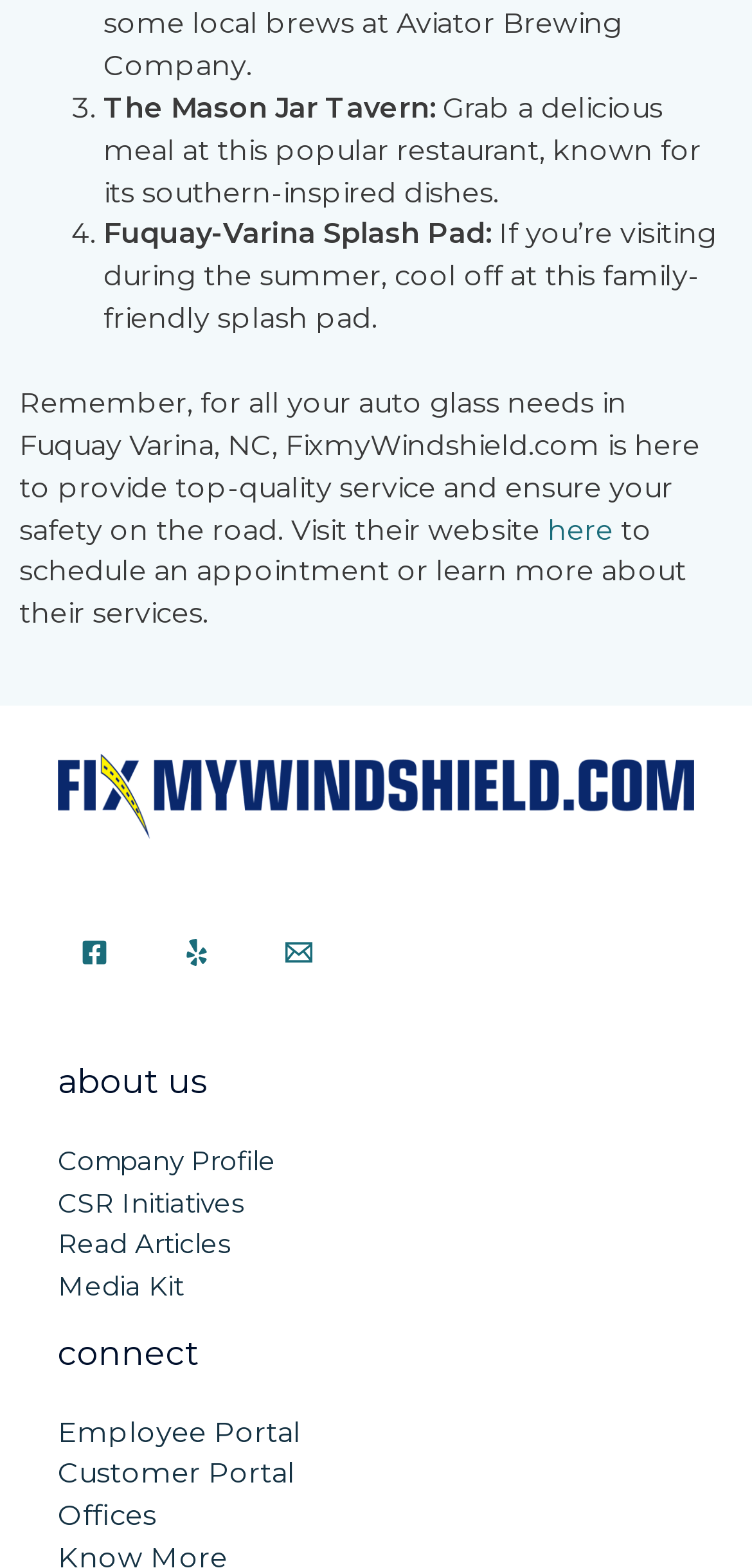What is the name of the restaurant mentioned?
Identify the answer in the screenshot and reply with a single word or phrase.

The Mason Jar Tavern